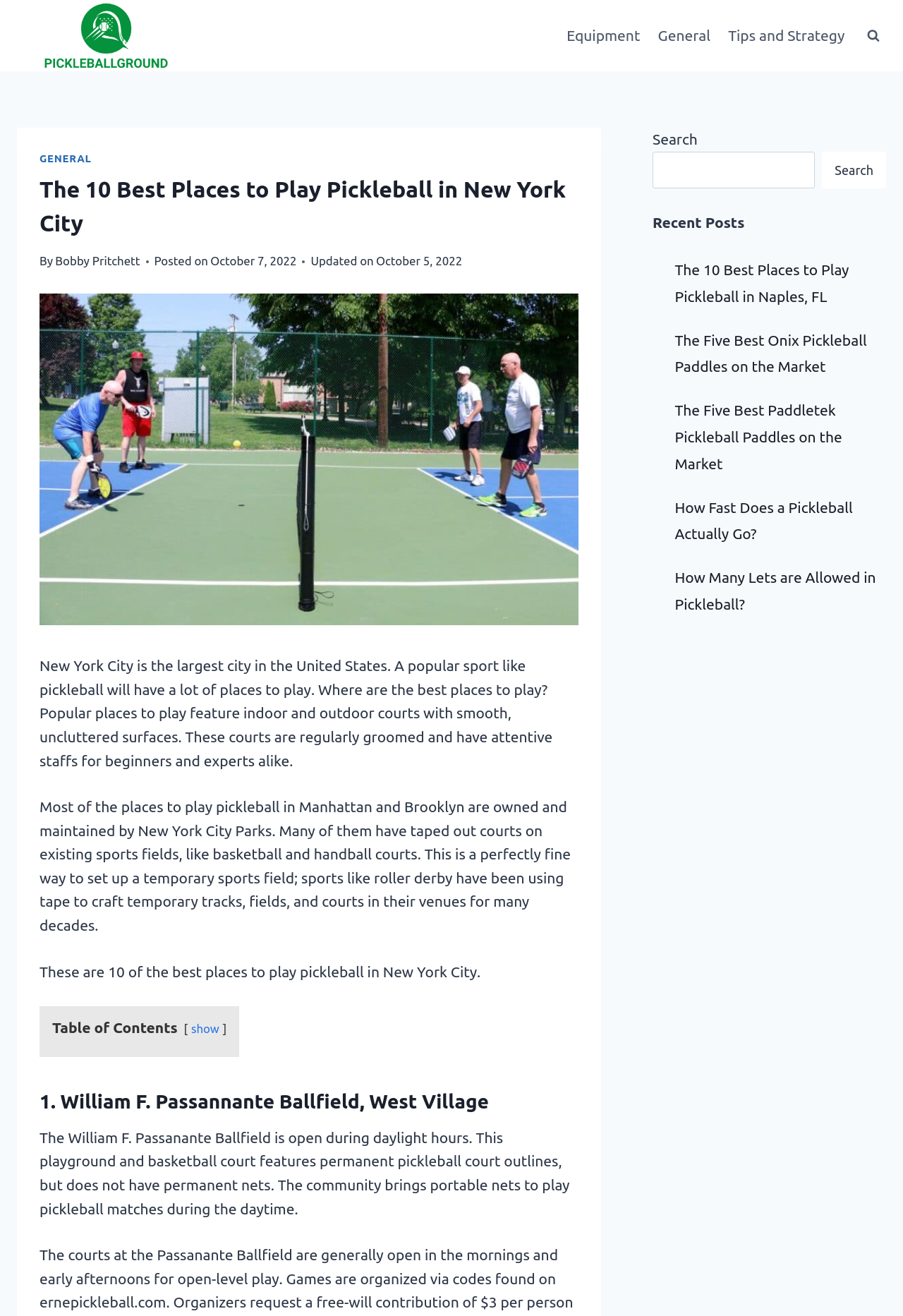Generate an in-depth caption that captures all aspects of the webpage.

The webpage is about the 10 best places to play pickleball in New York City. At the top, there is a logo and a link to "Pickleballground" on the left, and a navigation menu with three links: "Equipment", "General", and "Tips and Strategy" on the right. Below the navigation menu, there is a search form that can be expanded by clicking a button.

The main content of the webpage is divided into sections. The first section has a heading that reads "The 10 Best Places to Play Pickleball in New York City" and is followed by a brief introduction to pickleball in New York City. The introduction is written by Bobby Pritchett and was posted on October 7, 2022, and updated on October 5, 2022.

Below the introduction, there are three paragraphs of text that provide more information about playing pickleball in New York City. The first paragraph explains that popular places to play pickleball feature indoor and outdoor courts with smooth surfaces. The second paragraph describes how many of the places to play pickleball in Manhattan and Brooklyn are owned and maintained by New York City Parks. The third paragraph introduces the list of the 10 best places to play pickleball in New York City.

The list of places to play pickleball is organized into sections, each with a heading that describes the location, such as "1. William F. Passannante Ballfield, West Village". Each section has a brief description of the location and its features.

On the right side of the webpage, there is a search box and a section titled "Recent Posts" that lists five links to other articles about pickleball, including "The 10 Best Places to Play Pickleball in Naples, FL" and "How Fast Does a Pickleball Actually Go?".